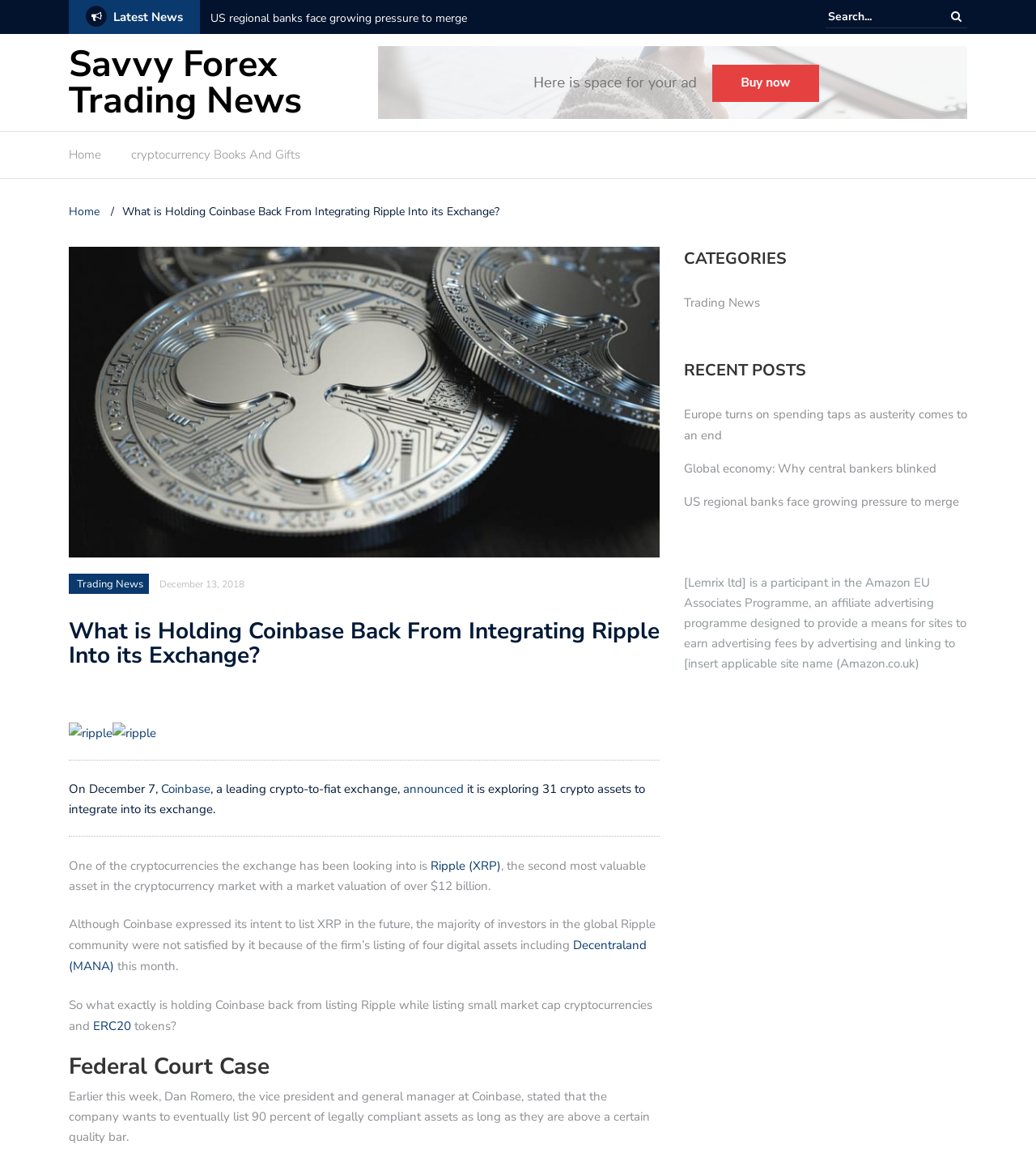Locate the bounding box coordinates for the element described below: "parent_node: Search for: name="s" placeholder="Search..."". The coordinates must be four float values between 0 and 1, formatted as [left, top, right, bottom].

[0.797, 0.005, 0.897, 0.024]